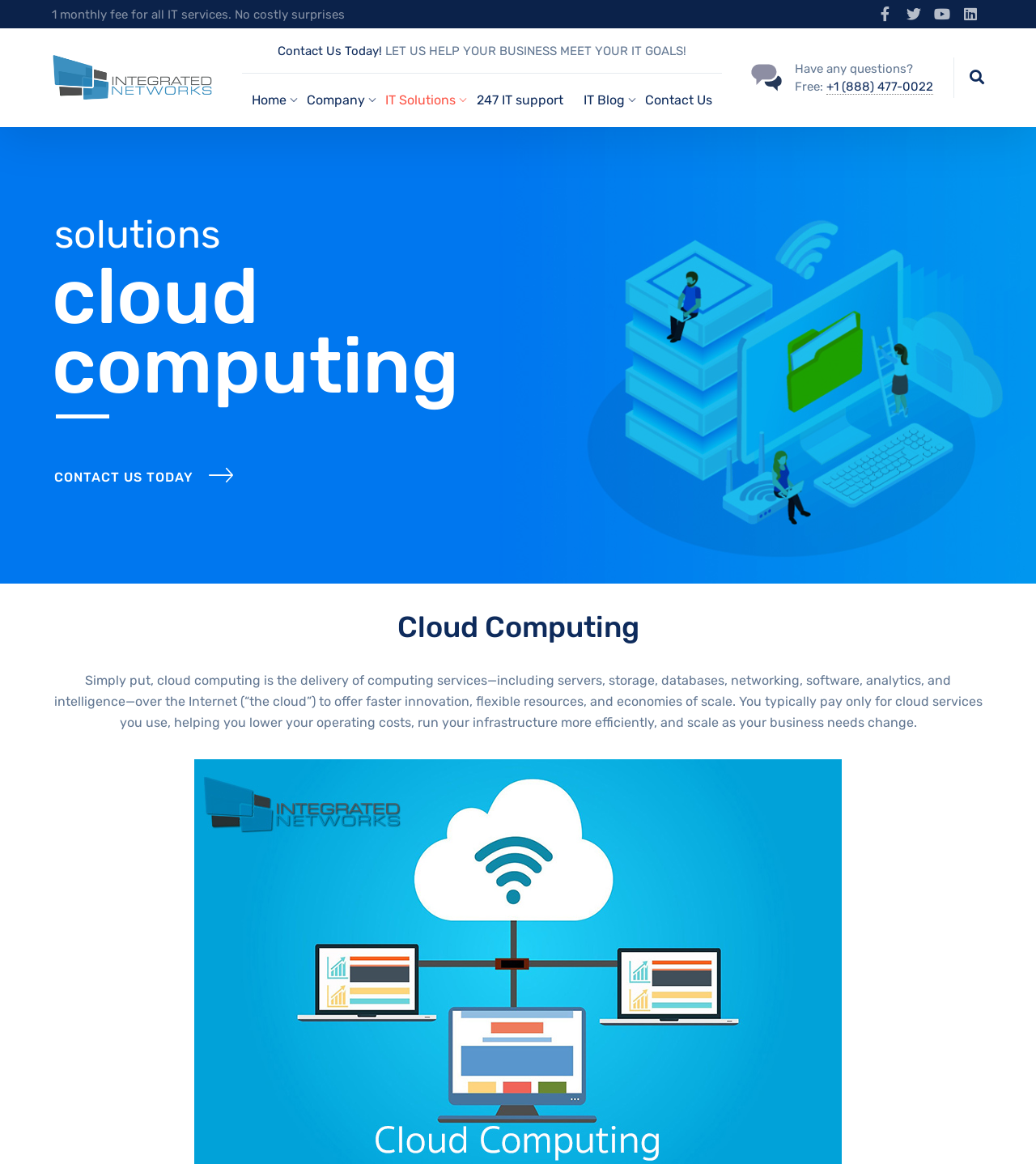From the element description: "Home", extract the bounding box coordinates of the UI element. The coordinates should be expressed as four float numbers between 0 and 1, in the order [left, top, right, bottom].

[0.243, 0.063, 0.277, 0.109]